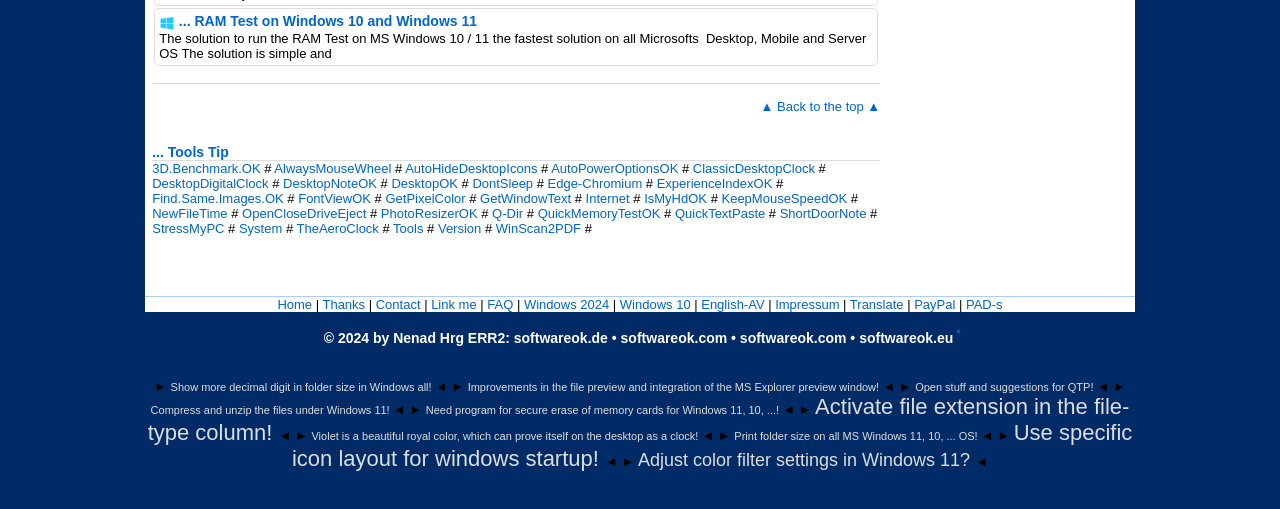Find the bounding box coordinates of the area that needs to be clicked in order to achieve the following instruction: "Check the 'Tools Tip'". The coordinates should be specified as four float numbers between 0 and 1, i.e., [left, top, right, bottom].

[0.119, 0.282, 0.179, 0.314]